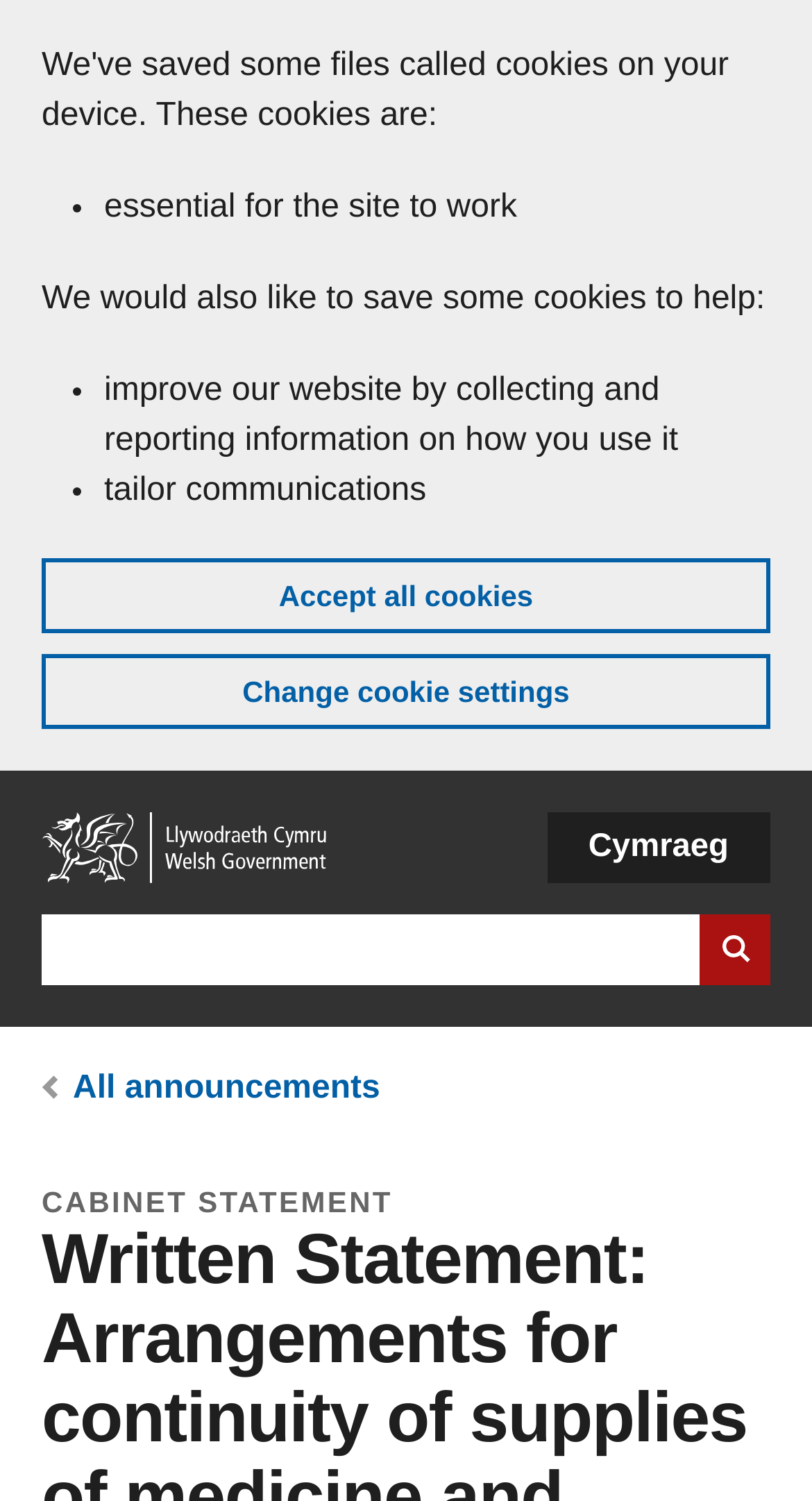Please answer the following question as detailed as possible based on the image: 
How many links are there in the breadcrumb navigation?

I counted the number of links in the breadcrumb navigation section, which is located at the top of the webpage. There is only one link, 'All announcements', in this section.